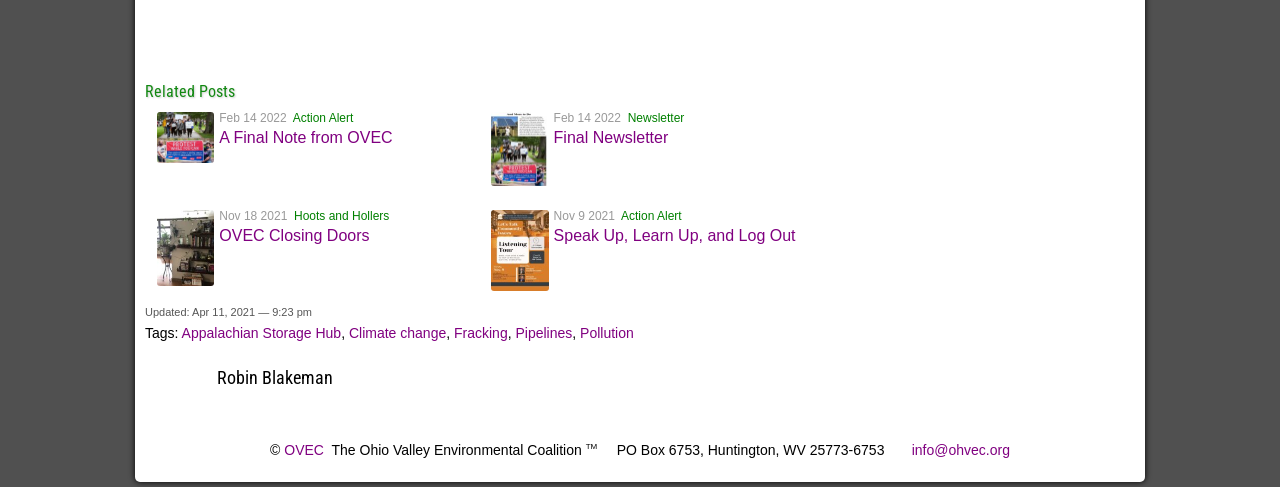Please identify the bounding box coordinates of the element's region that I should click in order to complete the following instruction: "Click Jinggoy Ejercito Estrada's profile link". The bounding box coordinates consist of four float numbers between 0 and 1, i.e., [left, top, right, bottom].

None